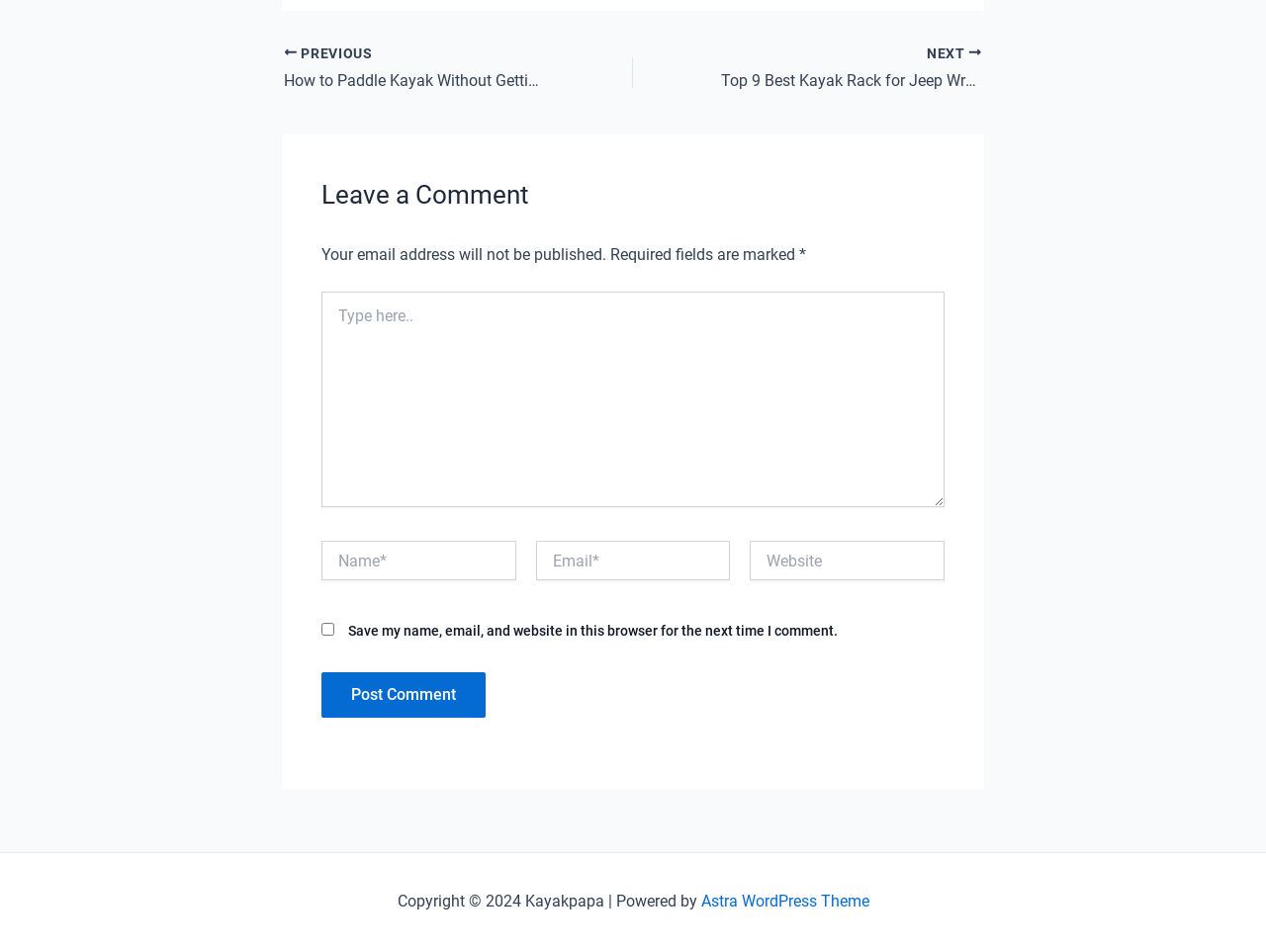Please provide a comprehensive response to the question based on the details in the image: What is the purpose of the 'Post Comment' button?

The 'Post Comment' button is located at the bottom of the comment form, and its purpose is to submit the comment after filling in the required fields, such as name, email, and comment text.